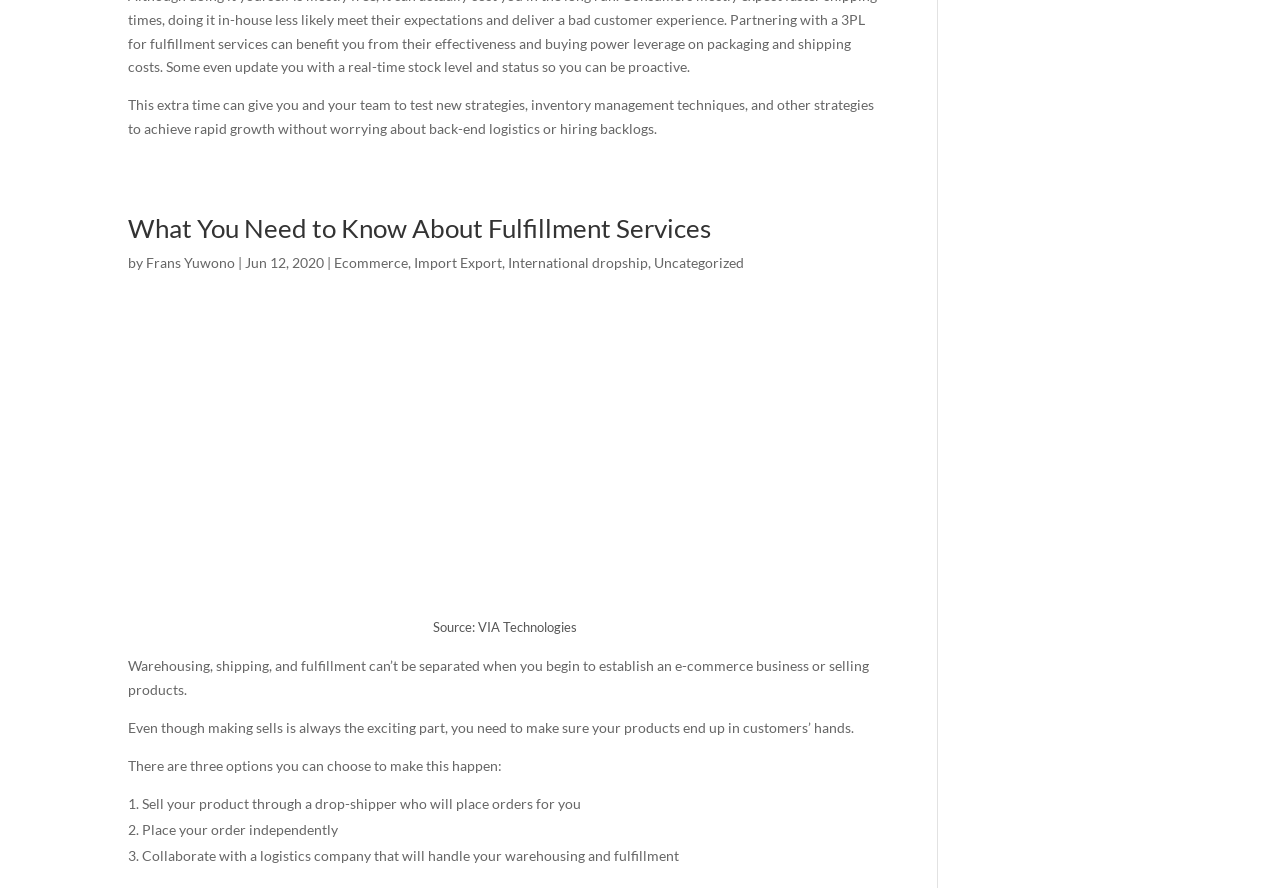Look at the image and give a detailed response to the following question: Who is the author of the article?

The author of the article can be determined by looking at the link 'Frans Yuwono' which is located below the heading and is likely to be the author's name.